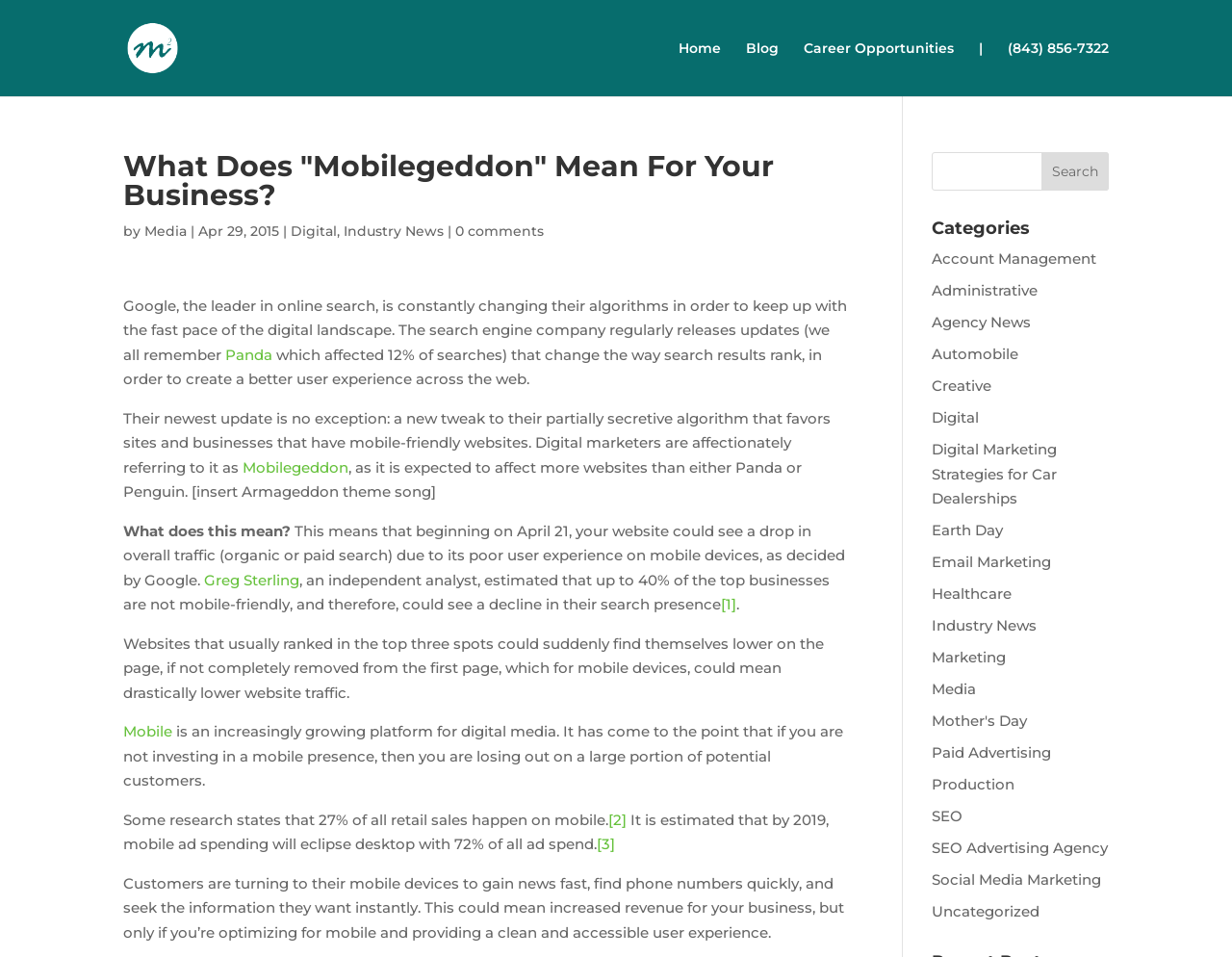Create a detailed summary of all the visual and textual information on the webpage.

This webpage is about a blog post titled "What Does 'Mobilegeddon' Mean For Your Business?" on the Motivated Marketing | Advertising blog. At the top of the page, there is a logo and a navigation menu with links to "Home", "Blog", "Career Opportunities", and a phone number. Below the navigation menu, there is a search bar with a button.

The main content of the page is divided into sections. The first section has a heading "What Does 'Mobilegeddon' Mean For Your Business?" followed by a brief introduction to the topic. The introduction is written in several paragraphs and includes links to related terms like "Panda" and "Mobilegeddon".

The next section has a subheading "What does this mean?" and explains the impact of Google's algorithm update on businesses. This section also includes links to sources and statistics, such as a quote from Greg Sterling, an independent analyst.

The page also has a sidebar with a heading "Categories" that lists various categories like "Account Management", "Administrative", "Agency News", and so on. Each category is a link to a related page.

At the bottom of the page, there is a section with a search bar and a button, similar to the one at the top.